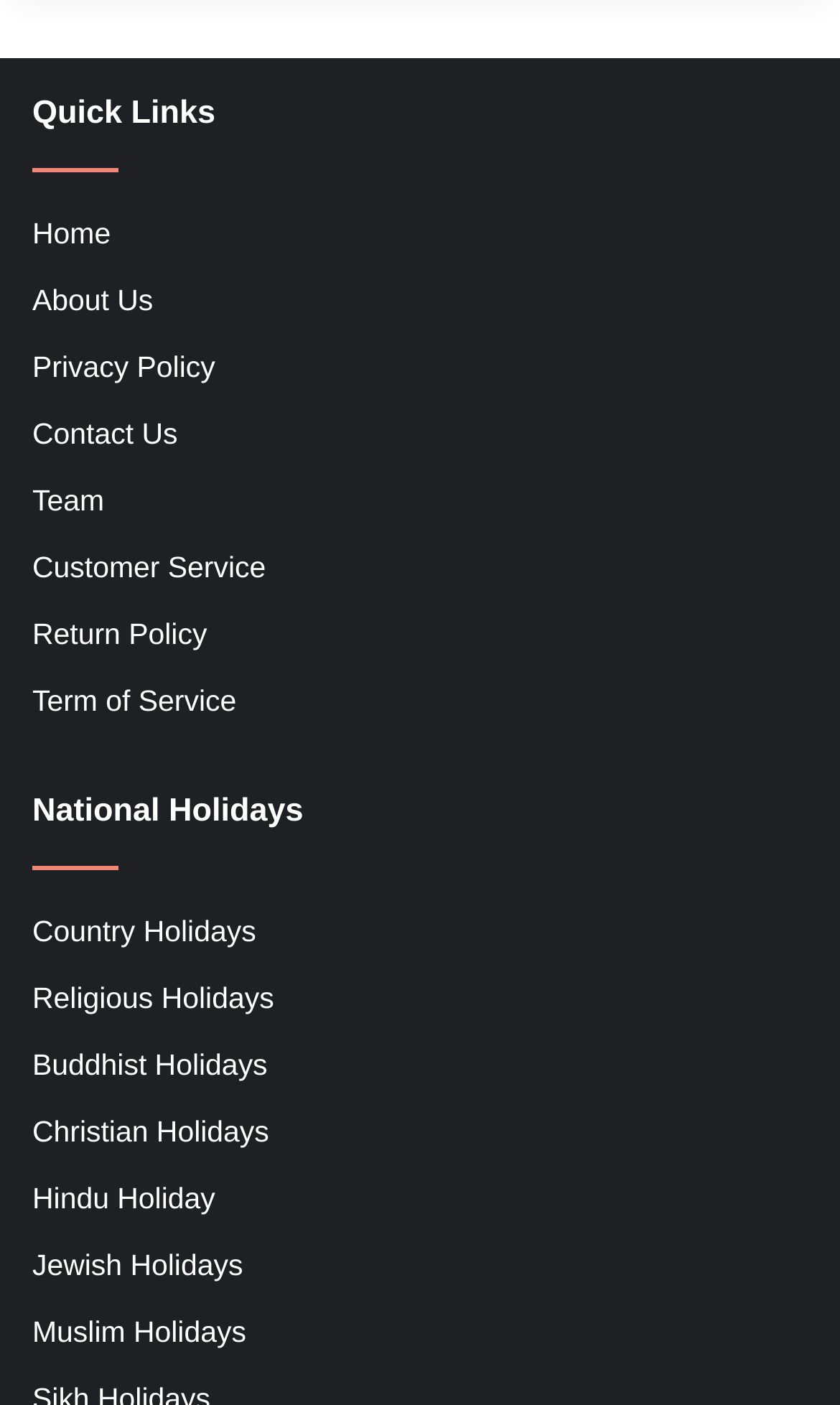What is the second holiday category listed?
Using the visual information, respond with a single word or phrase.

Religious Holidays